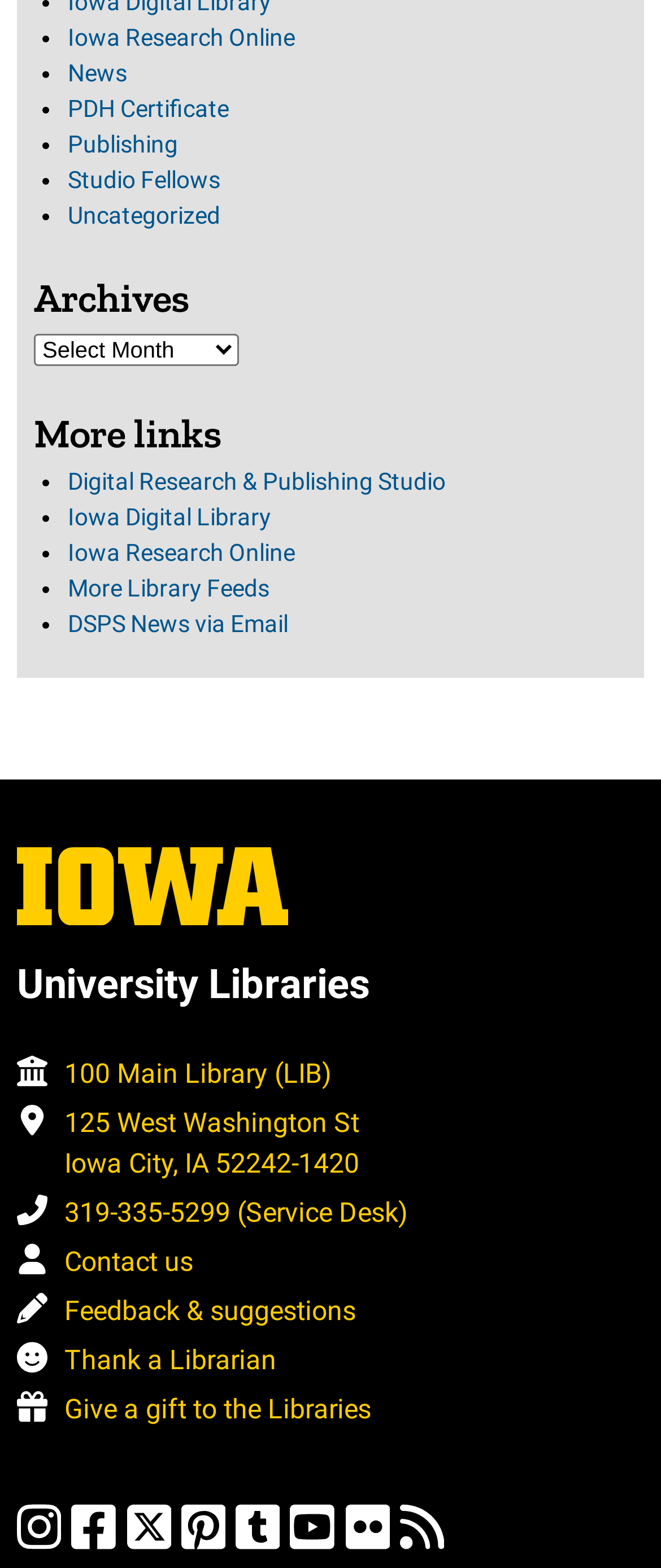How many social media platforms are linked on the webpage?
Can you provide a detailed and comprehensive answer to the question?

I counted the number of social media links at the bottom of the webpage, including Instagram, Facebook, X (formerly Twitter), Pinterest, Tumblr, YouTube, and Flickr, which totals 7.